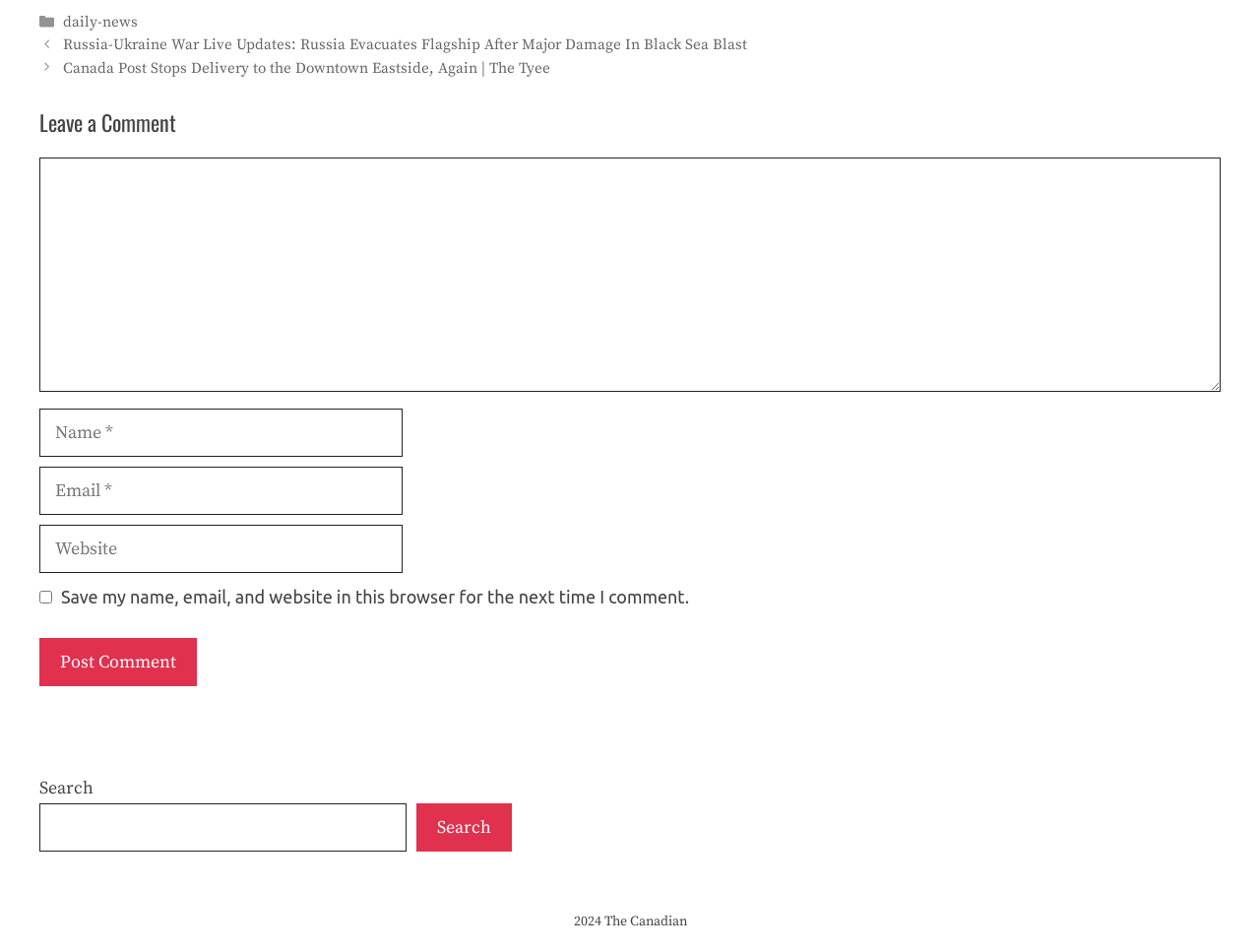Locate the bounding box coordinates of the clickable area needed to fulfill the instruction: "Leave a comment".

[0.031, 0.165, 0.969, 0.411]